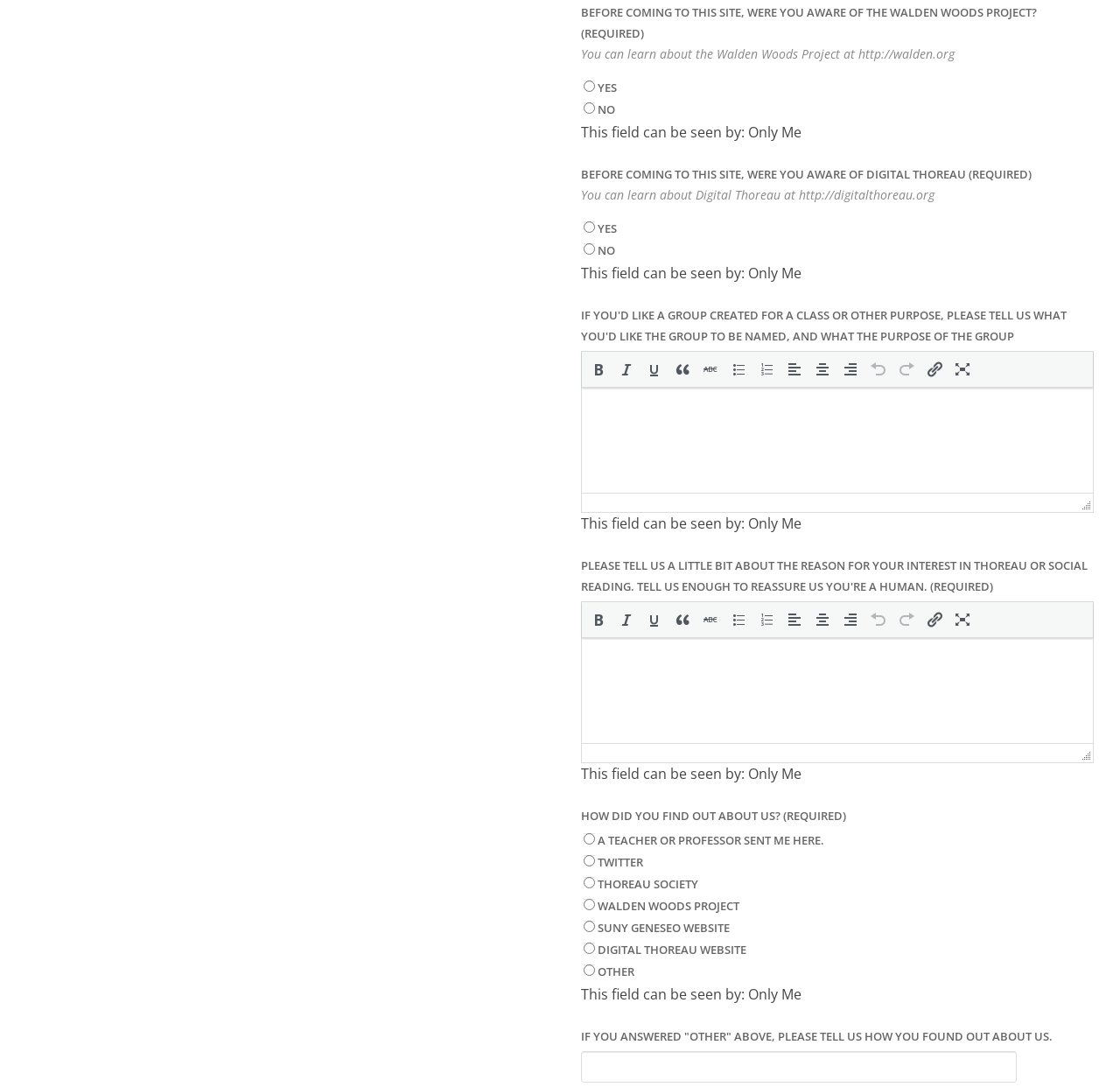Pinpoint the bounding box coordinates of the clickable area needed to execute the instruction: "Click the 'Undo' button in the toolbar". The coordinates should be specified as four float numbers between 0 and 1, i.e., [left, top, right, bottom].

[0.774, 0.329, 0.796, 0.35]